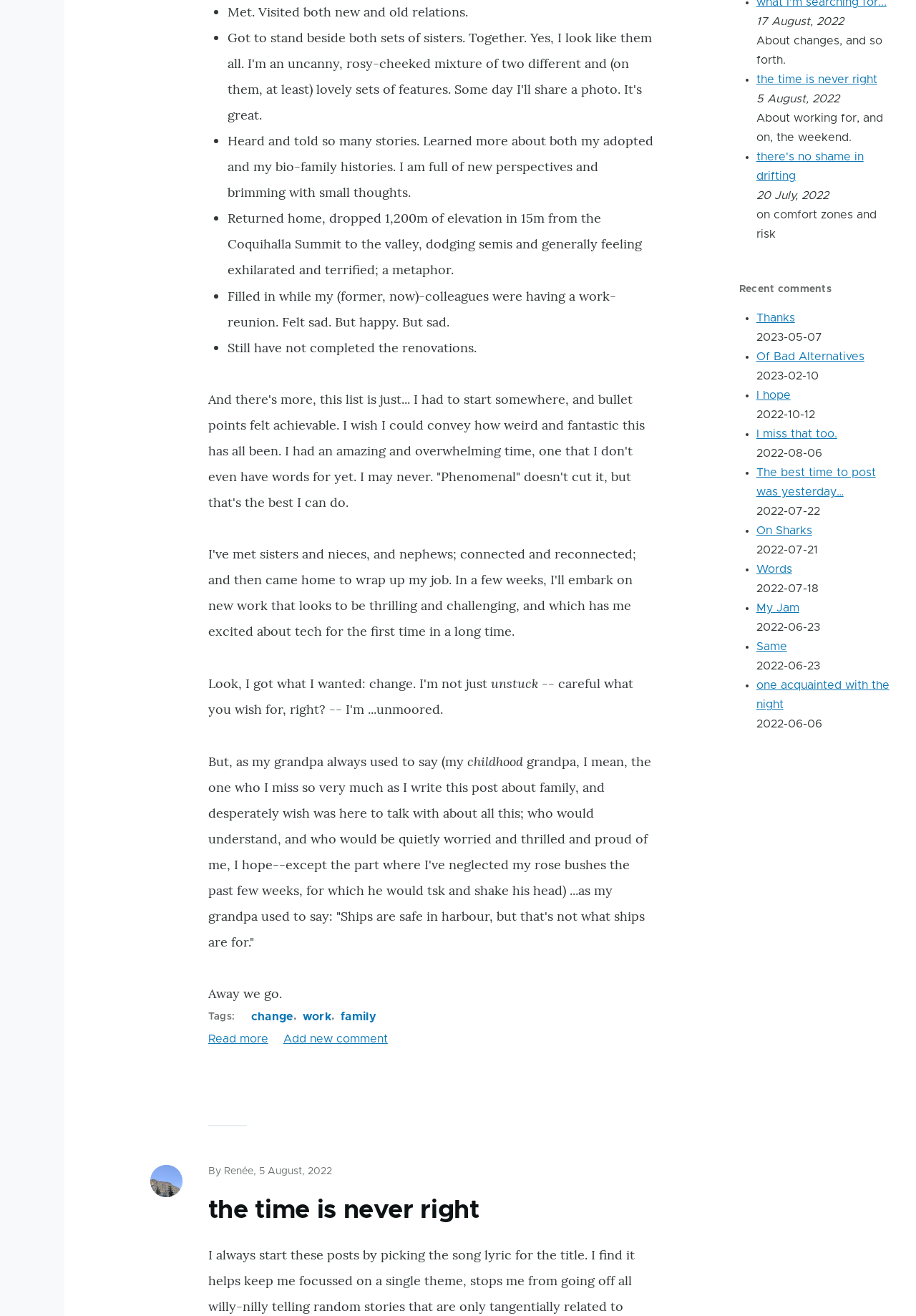What is the theme of the quote mentioned in the post?
Look at the image and respond with a one-word or short phrase answer.

Ships and harbour